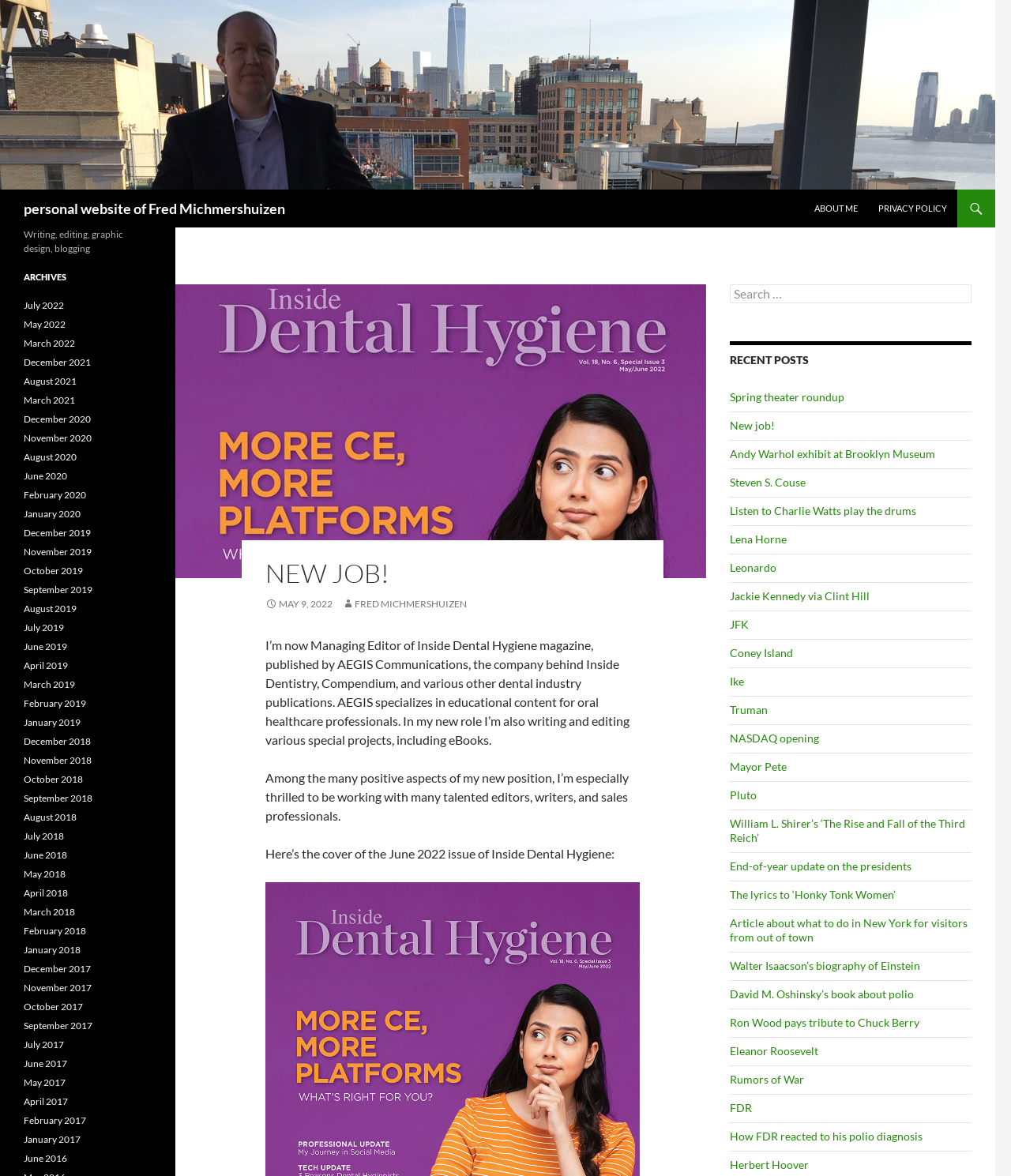Given the description of a UI element: "alt="personal website of Fred Michmershuizen"", identify the bounding box coordinates of the matching element in the webpage screenshot.

[0.0, 0.073, 0.984, 0.085]